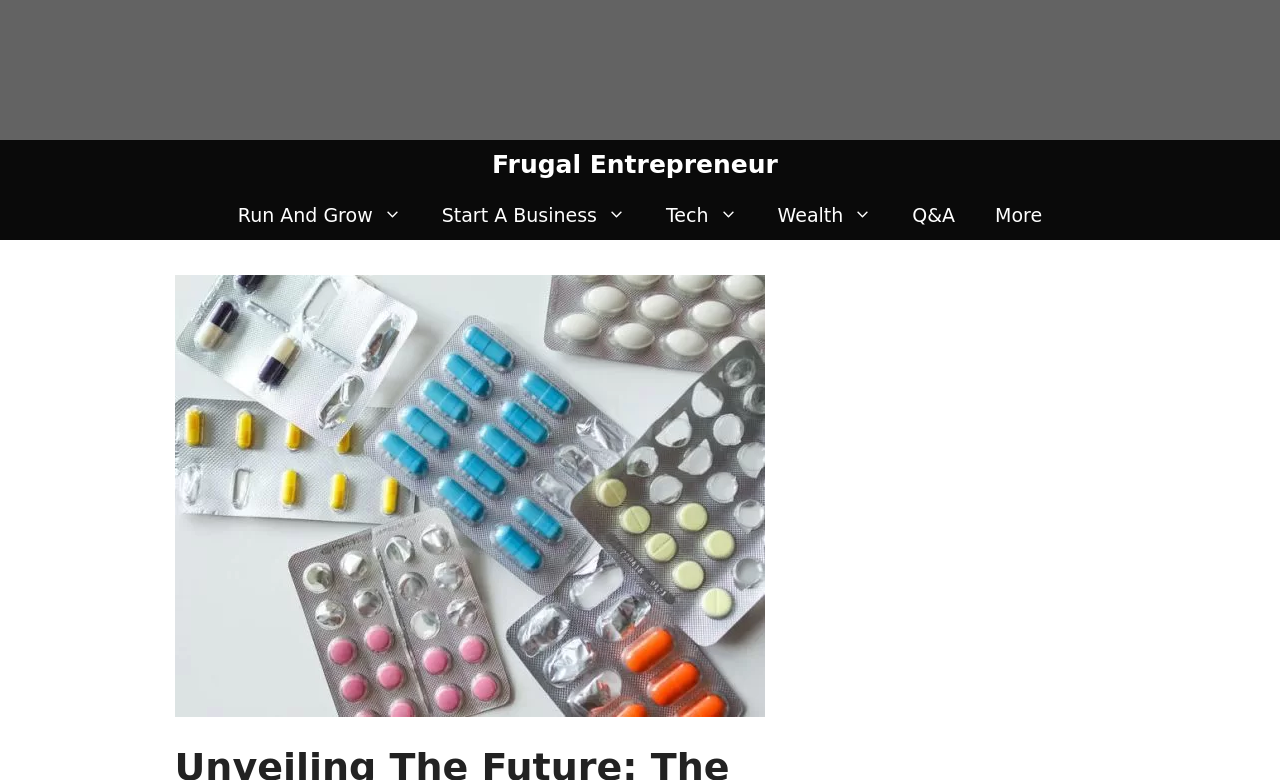What is the topic of the link 'How to earn multiple commissions on autopilot virtually 24/7, without creating or delivering any product or service'? Examine the screenshot and reply using just one word or a brief phrase.

Earning commissions